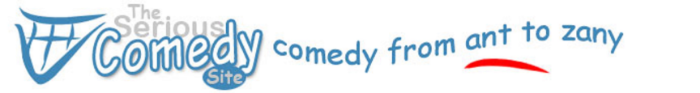What type of content is available on the site? Observe the screenshot and provide a one-word or short phrase answer.

comedy